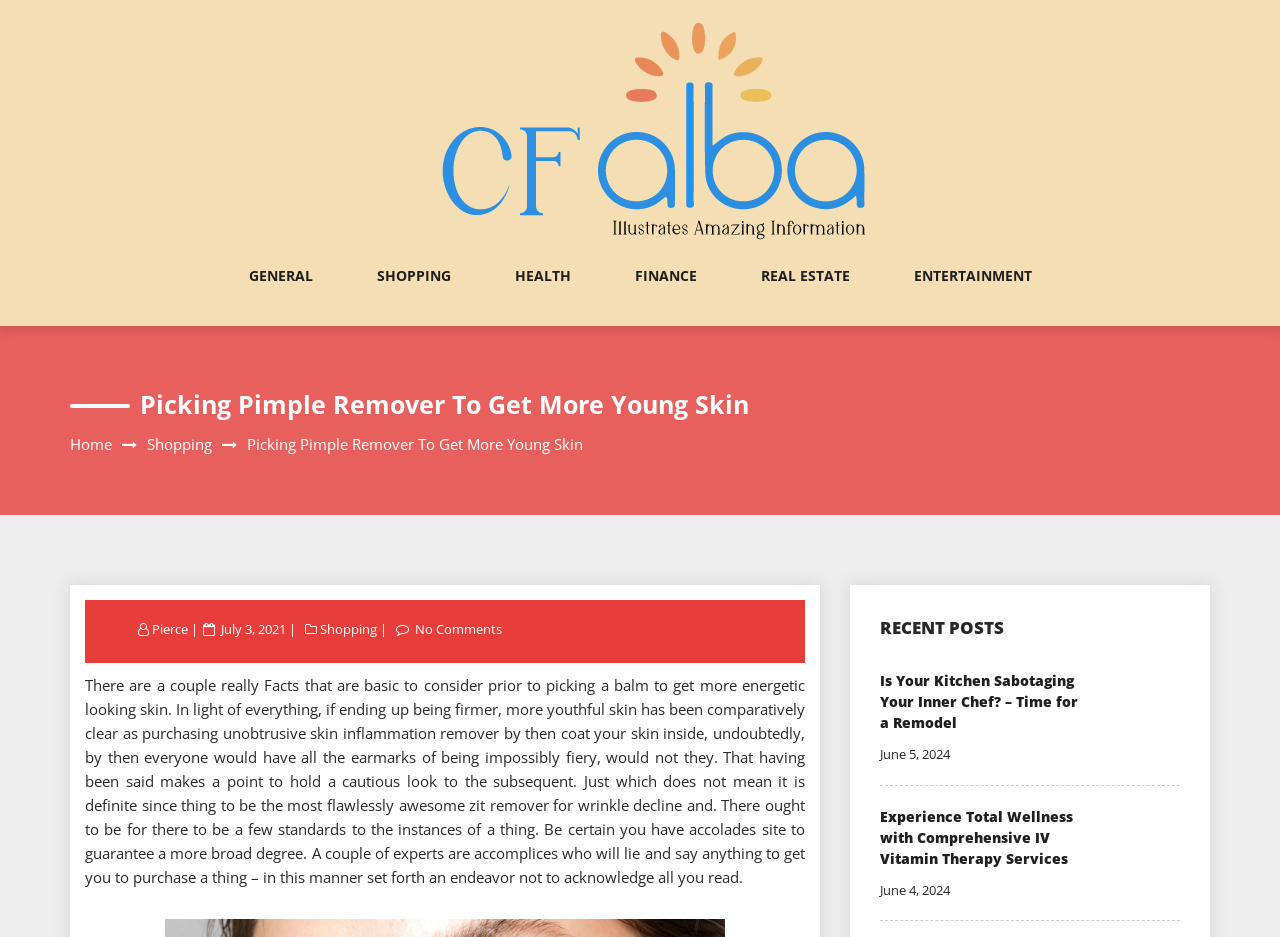Respond with a single word or phrase for the following question: 
What is the topic of the recent post 'Is Your Kitchen Sabotaging Your Inner Chef? – Time for a Remodel'?

Kitchen remodel